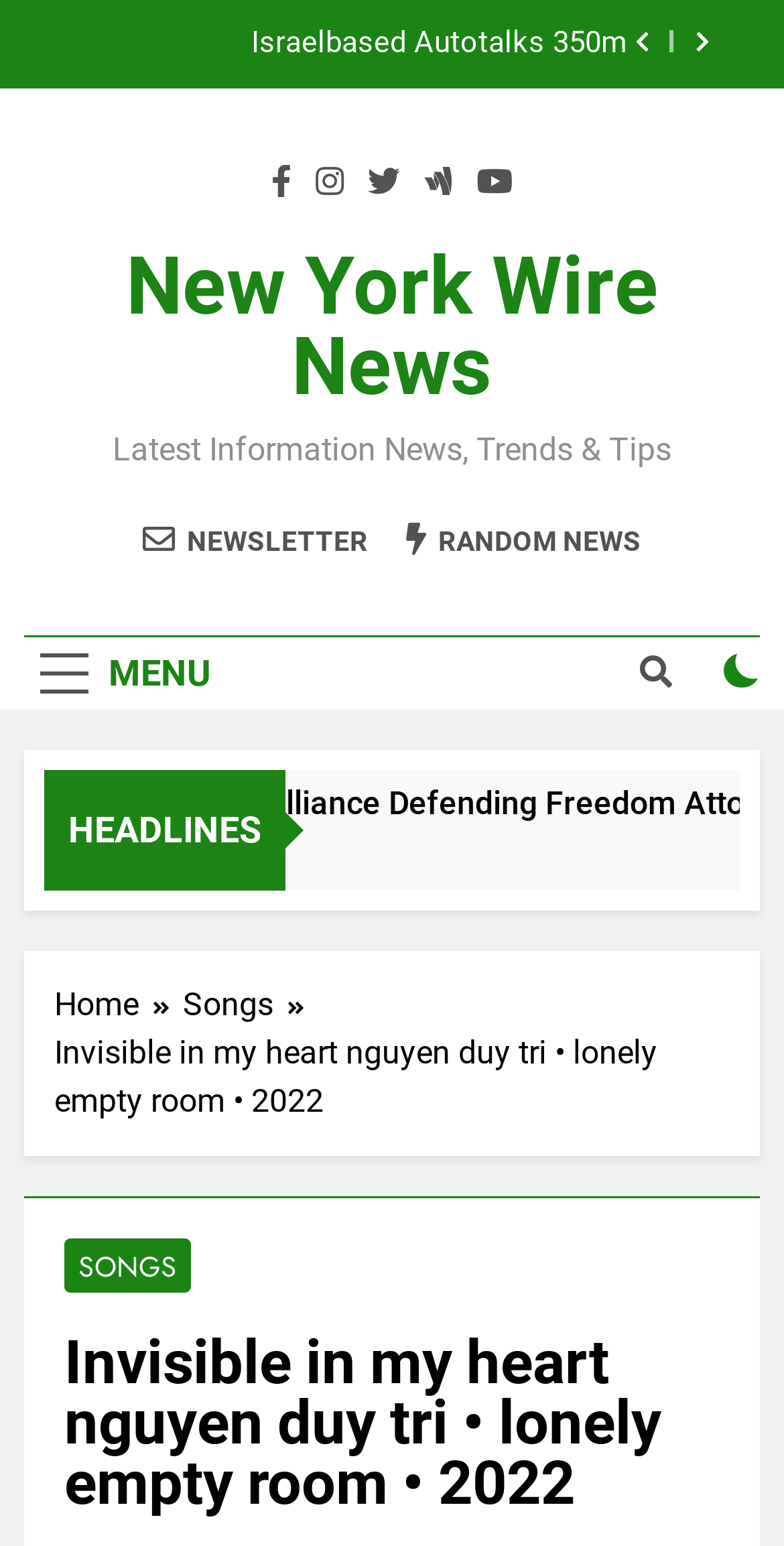Use a single word or phrase to answer this question: 
Is there a way to subscribe to a newsletter on this webpage?

Yes